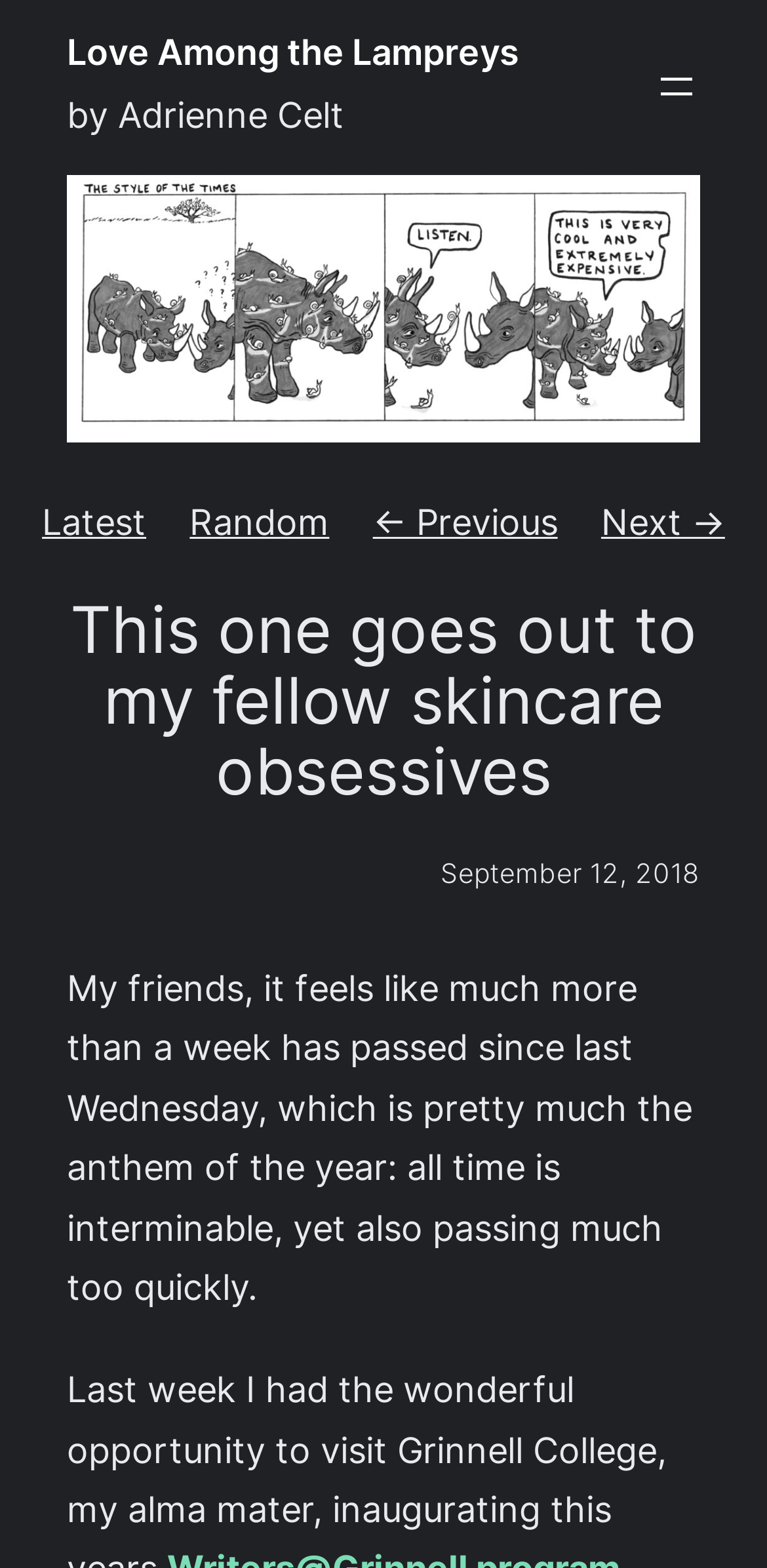What is the author's name?
By examining the image, provide a one-word or phrase answer.

Adrienne Celt